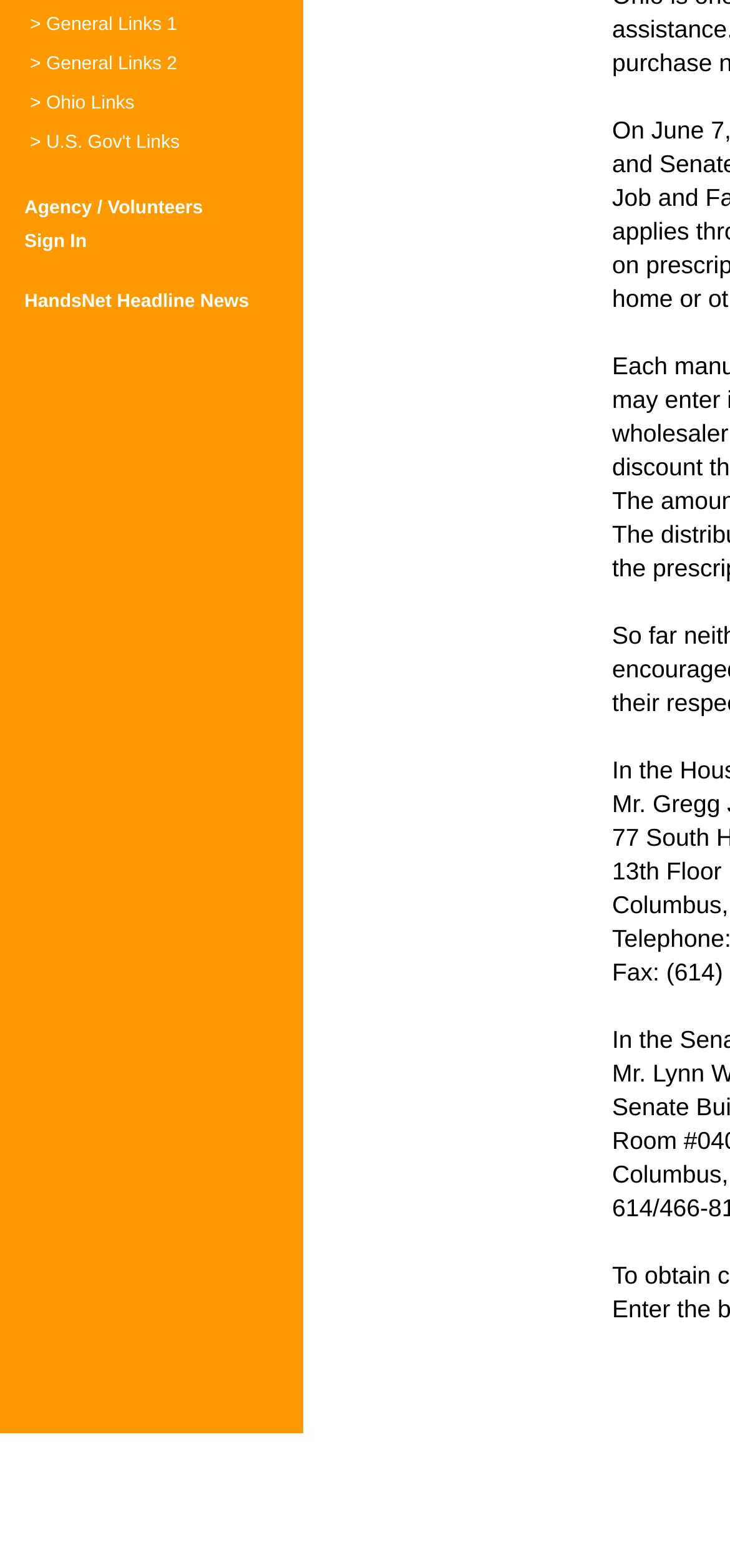Using the format (top-left x, top-left y, bottom-right x, bottom-right y), and given the element description, identify the bounding box coordinates within the screenshot: Agency / Volunteers Sign In

[0.033, 0.121, 0.278, 0.162]